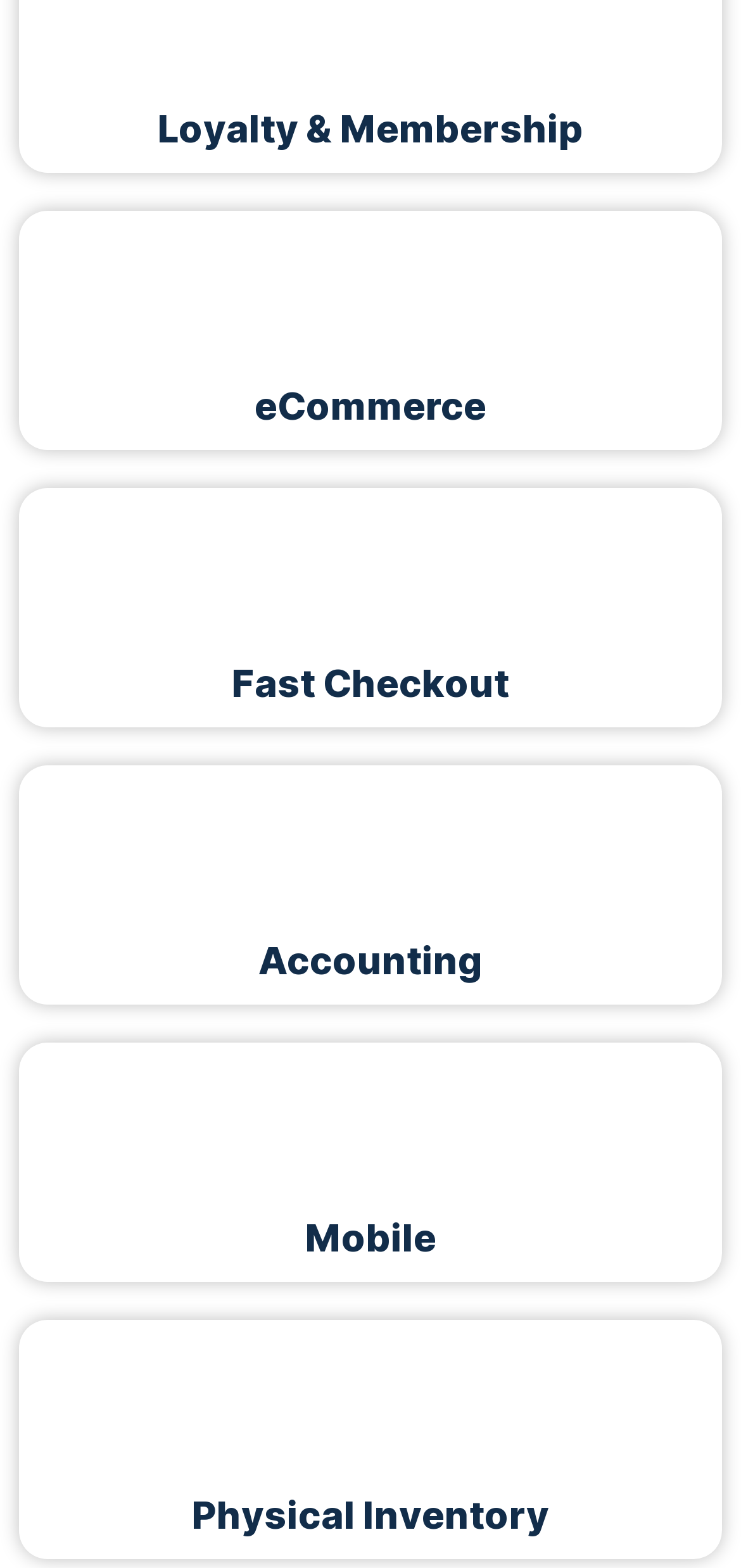Please locate the bounding box coordinates of the element that should be clicked to complete the given instruction: "Explore eCommerce".

[0.344, 0.244, 0.656, 0.273]